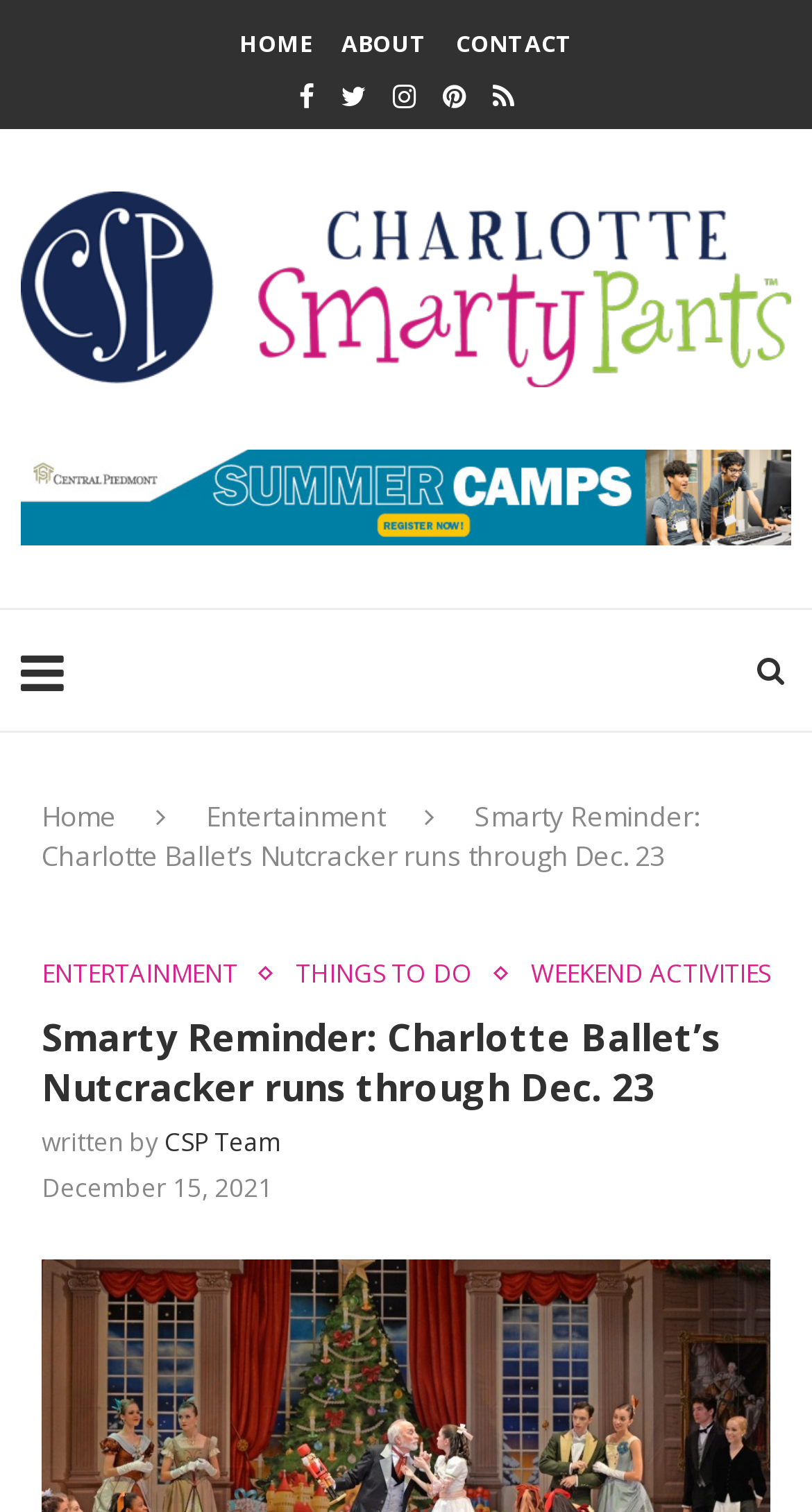Determine the bounding box coordinates of the clickable area required to perform the following instruction: "go to home page". The coordinates should be represented as four float numbers between 0 and 1: [left, top, right, bottom].

[0.295, 0.018, 0.385, 0.039]